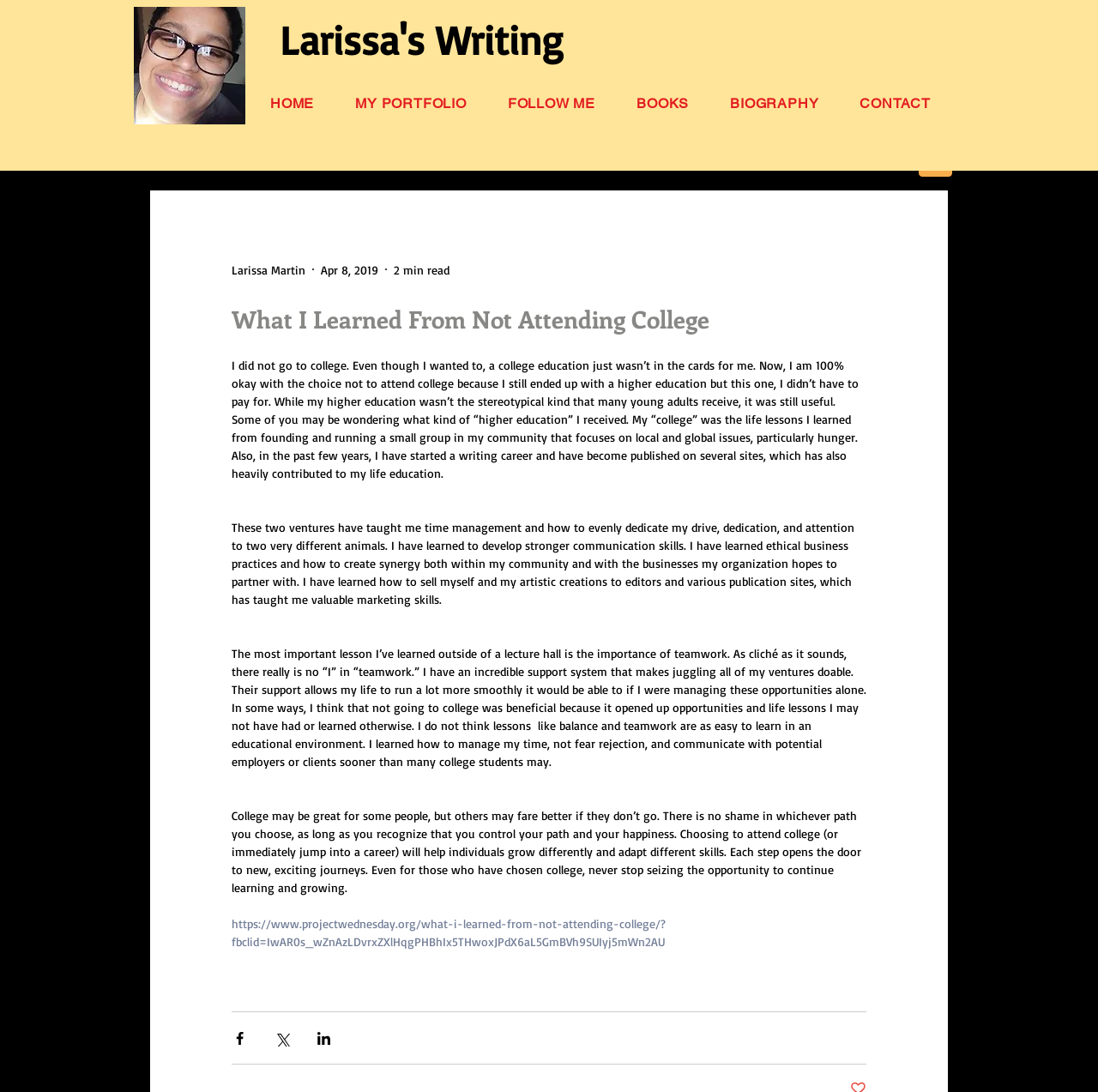Please answer the following question using a single word or phrase: 
How long does it take to read the article?

2 min